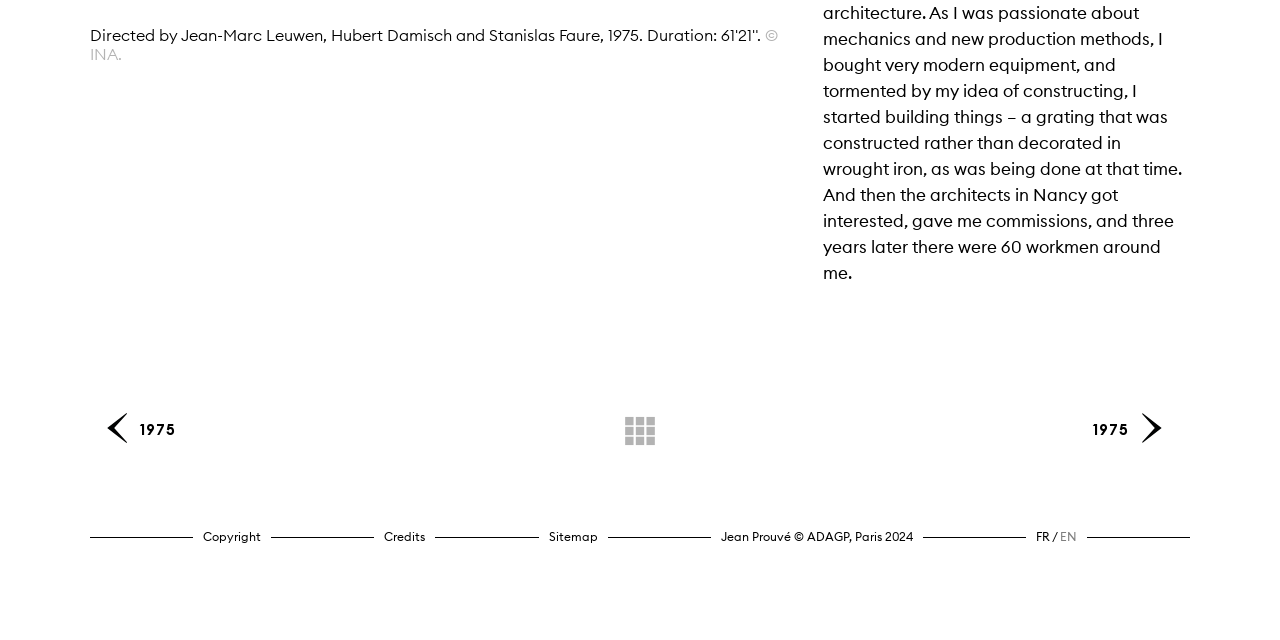Find the bounding box coordinates for the HTML element described in this sentence: "Copyright". Provide the coordinates as four float numbers between 0 and 1, in the format [left, top, right, bottom].

[0.159, 0.827, 0.204, 0.85]